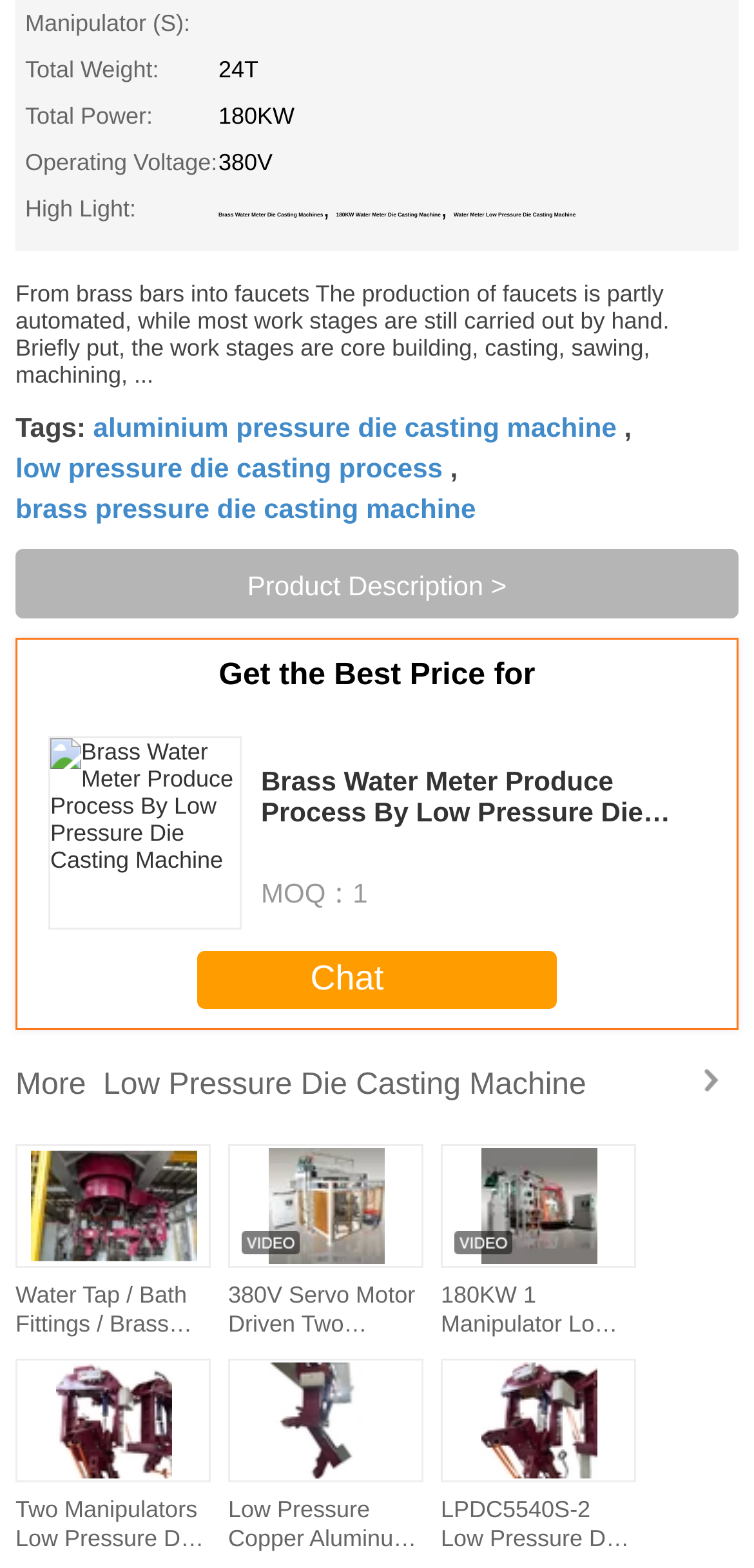How many products are listed on this webpage?
Using the image, provide a concise answer in one word or a short phrase.

5